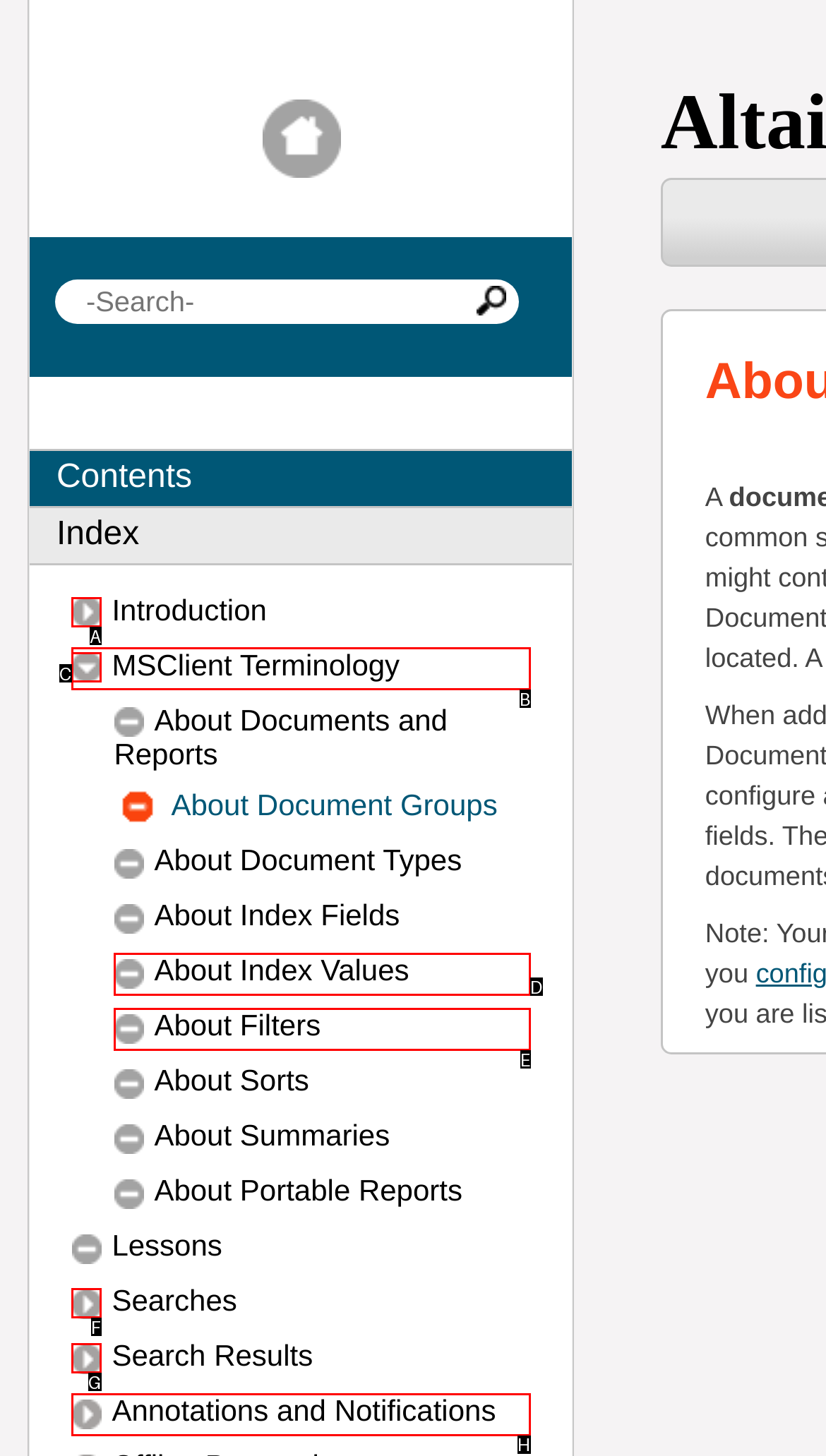What option should I click on to execute the task: Access Annotations and Notifications? Give the letter from the available choices.

H